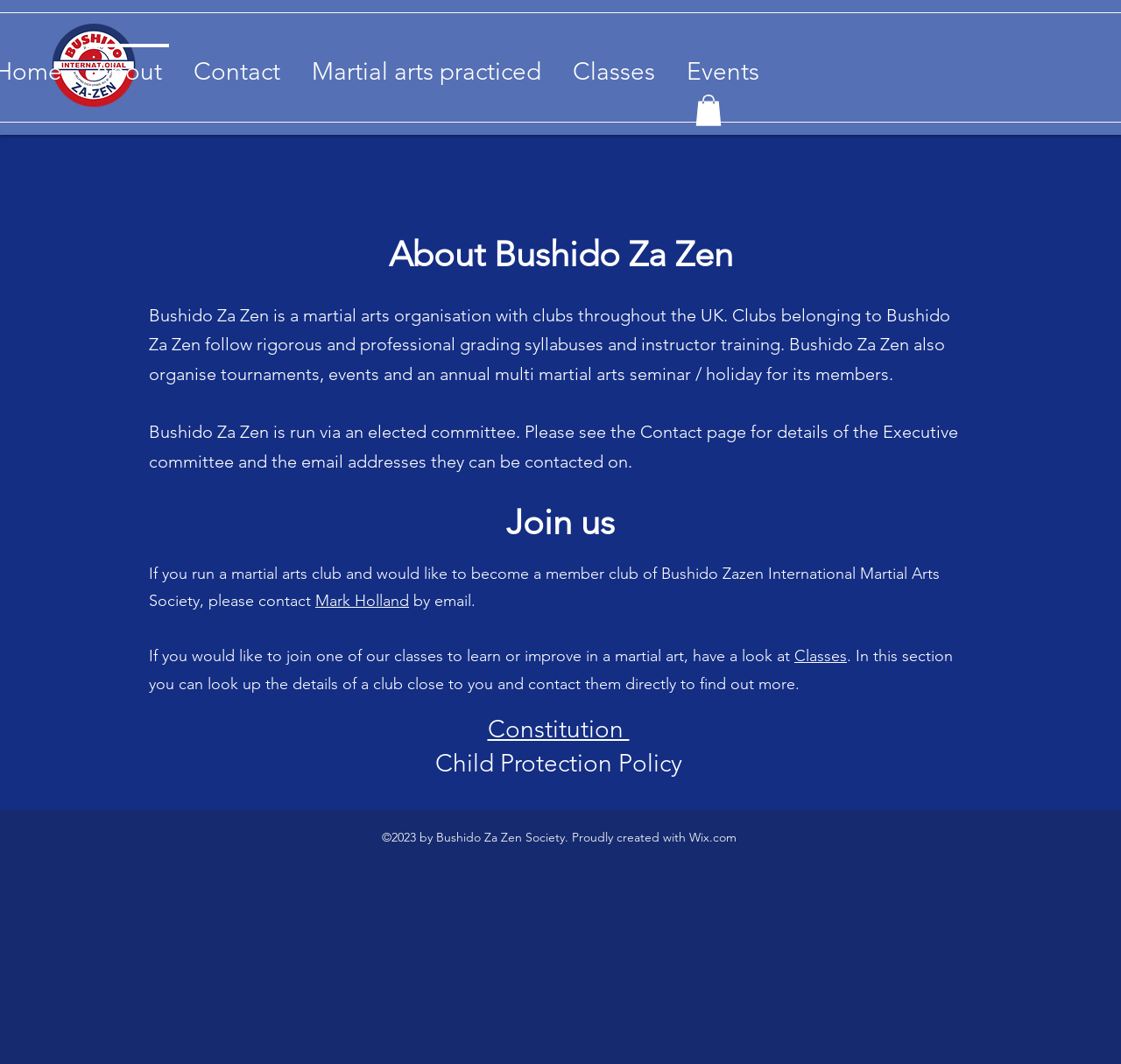Offer an in-depth caption of the entire webpage.

The webpage is about Bushido Za Zen, a martial arts school family. At the top left corner, there is a logo of Bushido Za Zen, which is a badge image with a link to the homepage. Next to the logo, there are five navigation links: "About", "Contact", "Martial arts practiced", "Classes", and "Events", which are evenly spaced and aligned horizontally.

Below the navigation links, there is a main content section that occupies most of the page. The section is divided into three parts. The first part has a heading "About Bushido Za Zen" and a paragraph of text that describes the organization, its clubs, and its activities. The text is followed by another paragraph that mentions the organization is run by an elected committee, with a link to the "Contact" page for more information.

The second part has a heading "Join us" and a paragraph of text that invites martial arts club owners to join Bushido Za Zen International Martial Arts Society. The text includes a link to contact Mark Holland, the person to reach out to for more information. Below this, there is another paragraph that encourages visitors to explore the "Classes" section to find a martial arts class to join.

At the bottom of the page, there is a section with three links: "Constitution", "Child Protection Policy", and a copyright notice that mentions the webpage was created with Wix.com.